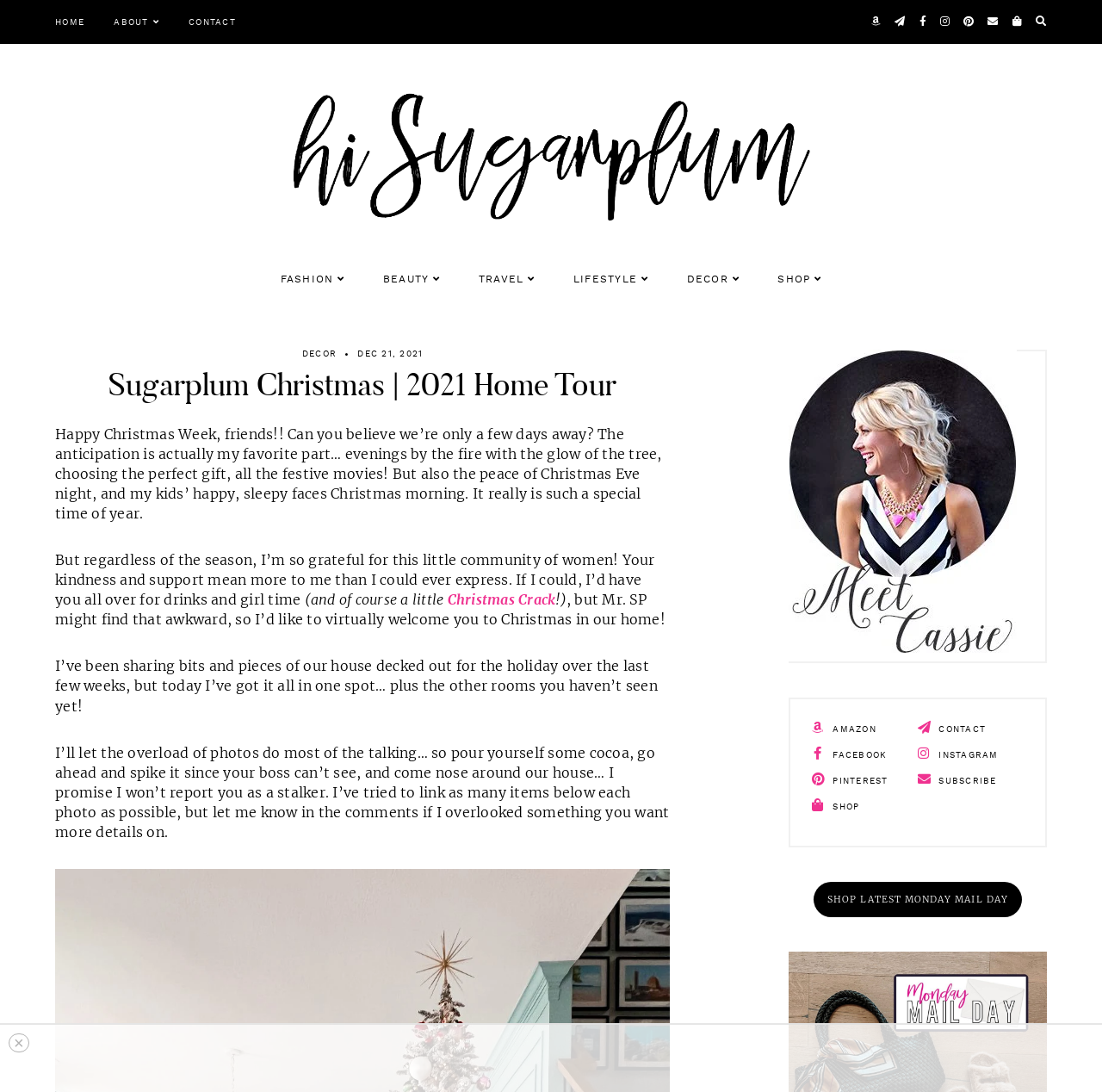What is the author encouraging readers to do while reading the post?
Using the image as a reference, give a one-word or short phrase answer.

Pour themselves cocoa